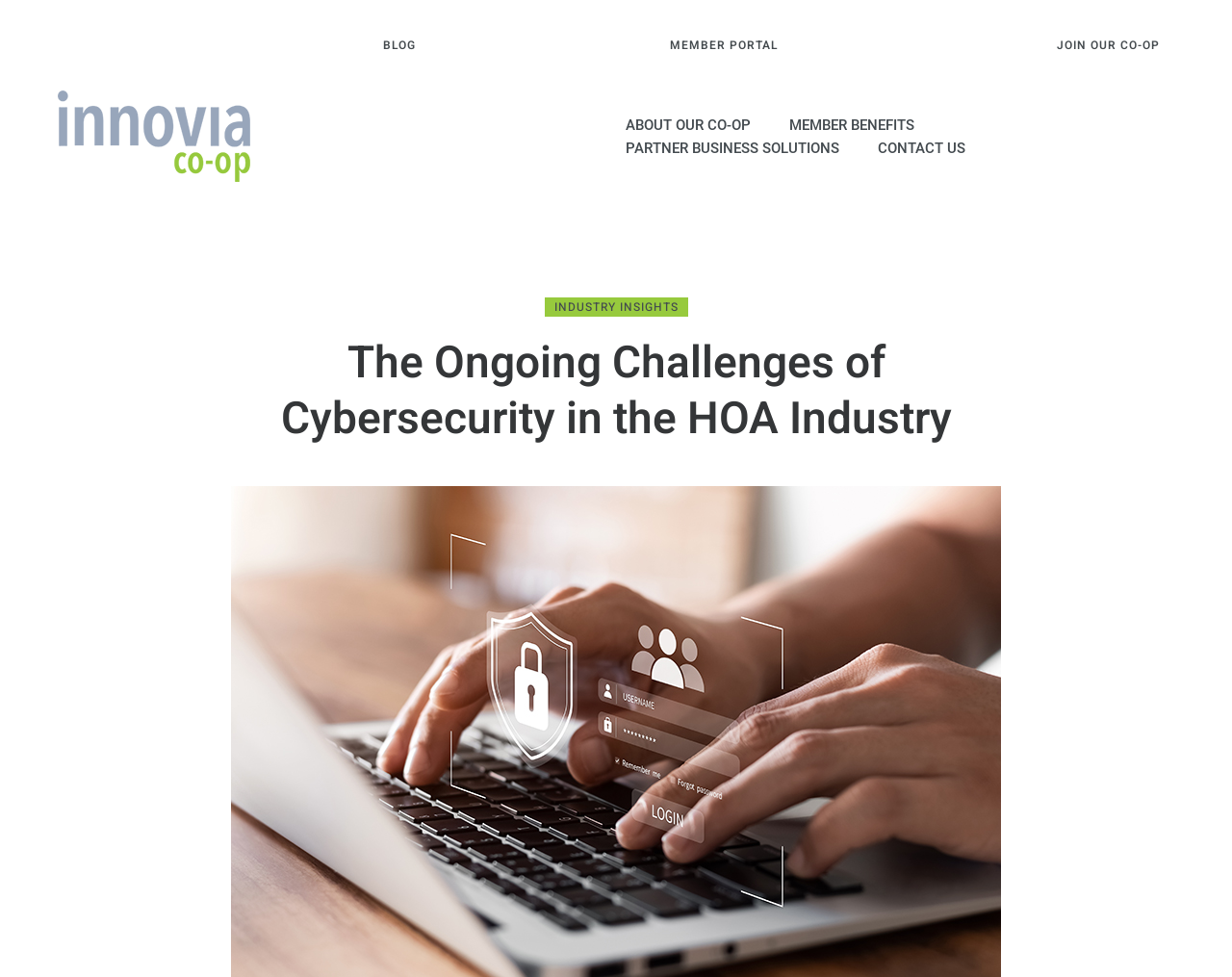Please respond in a single word or phrase: 
What is the second menu item?

Member Portal